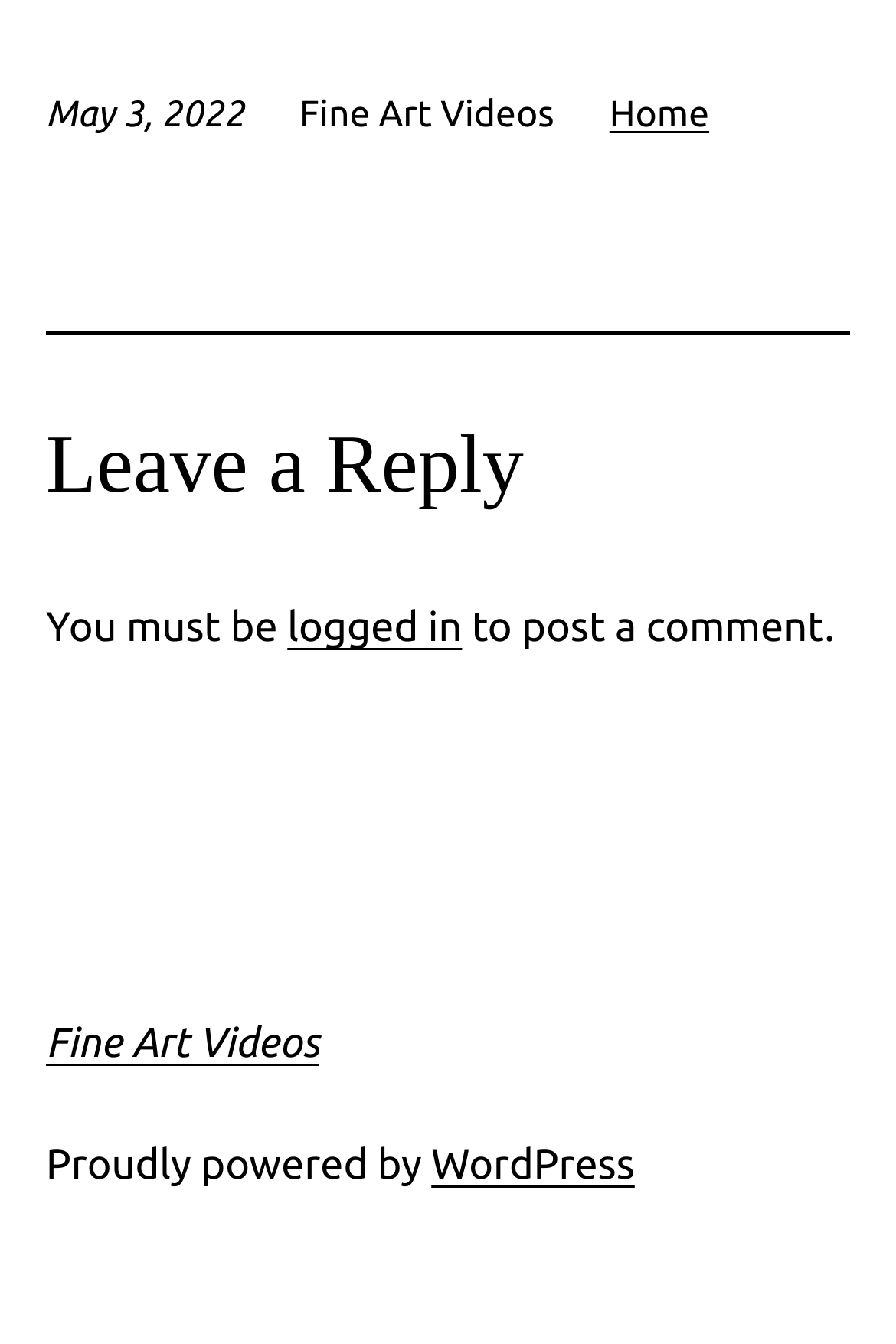What is required to post a comment?
Observe the image and answer the question with a one-word or short phrase response.

To be logged in